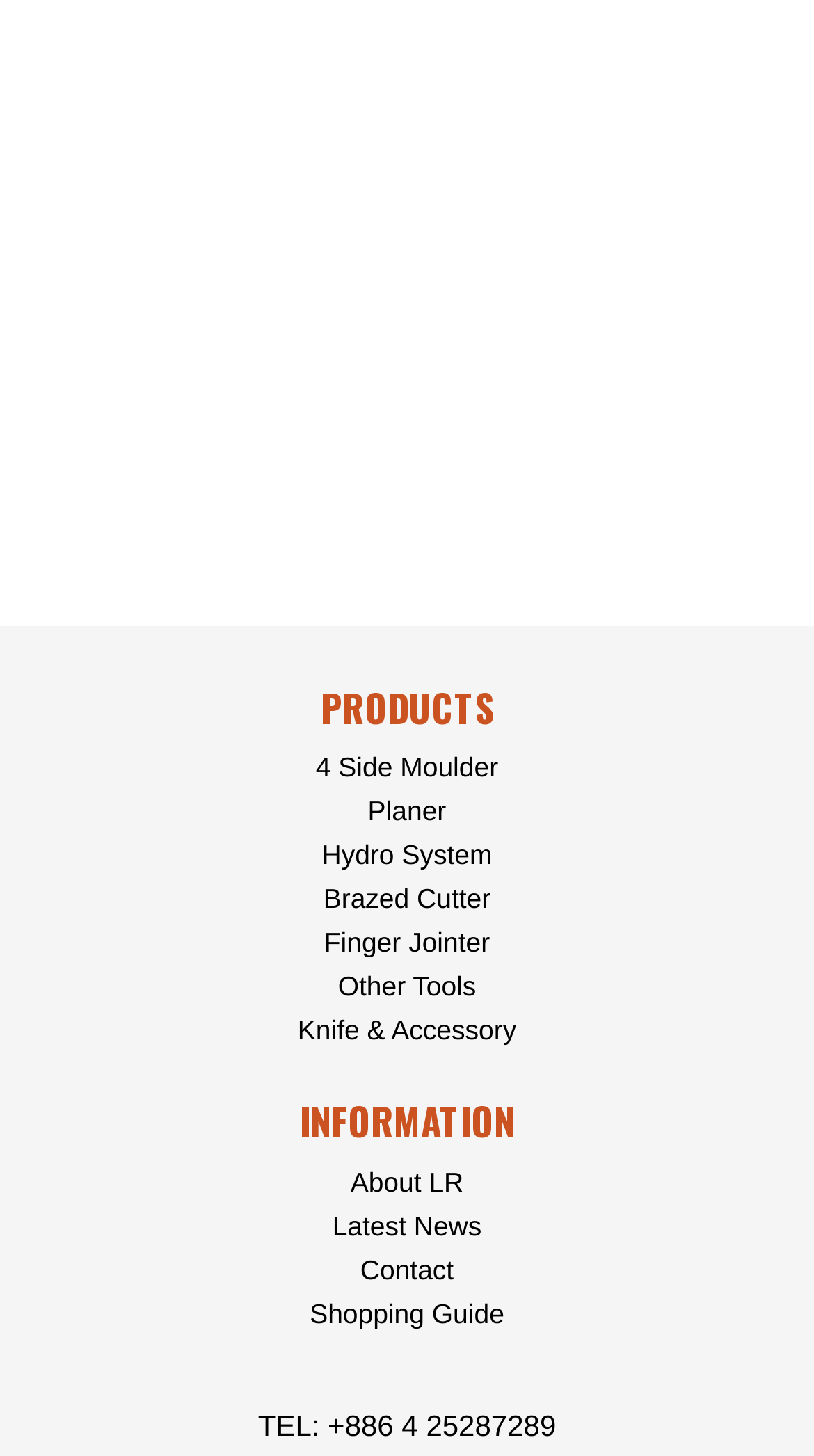What is the first product link?
Answer the question with a detailed and thorough explanation.

I looked at the links under the 'PRODUCTS' heading and found that the first link is '4 Side Moulder'.